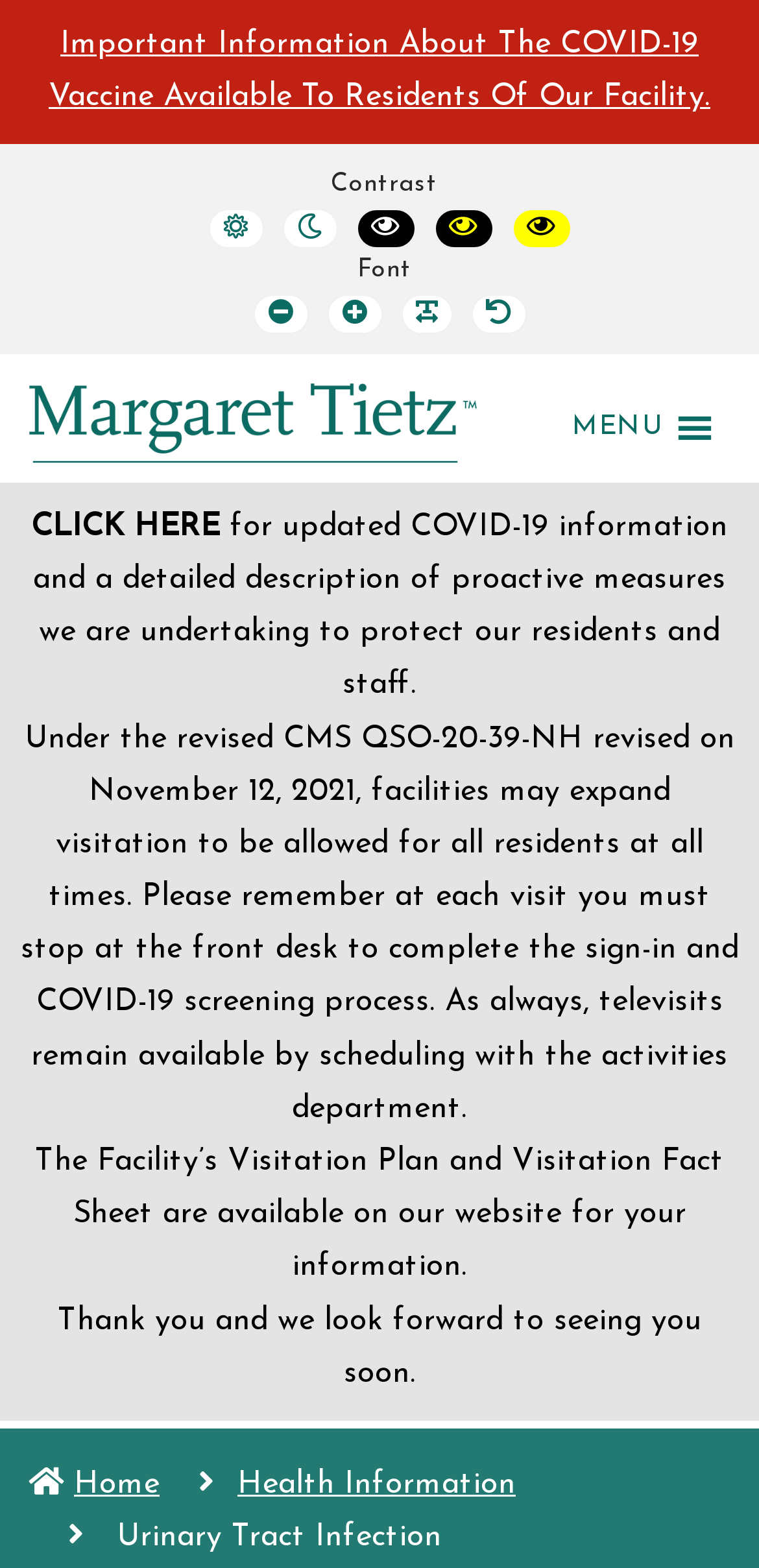What is the name of the facility?
Look at the image and respond with a one-word or short-phrase answer.

Margaret Tietz Nursing & Rehabilitation Center